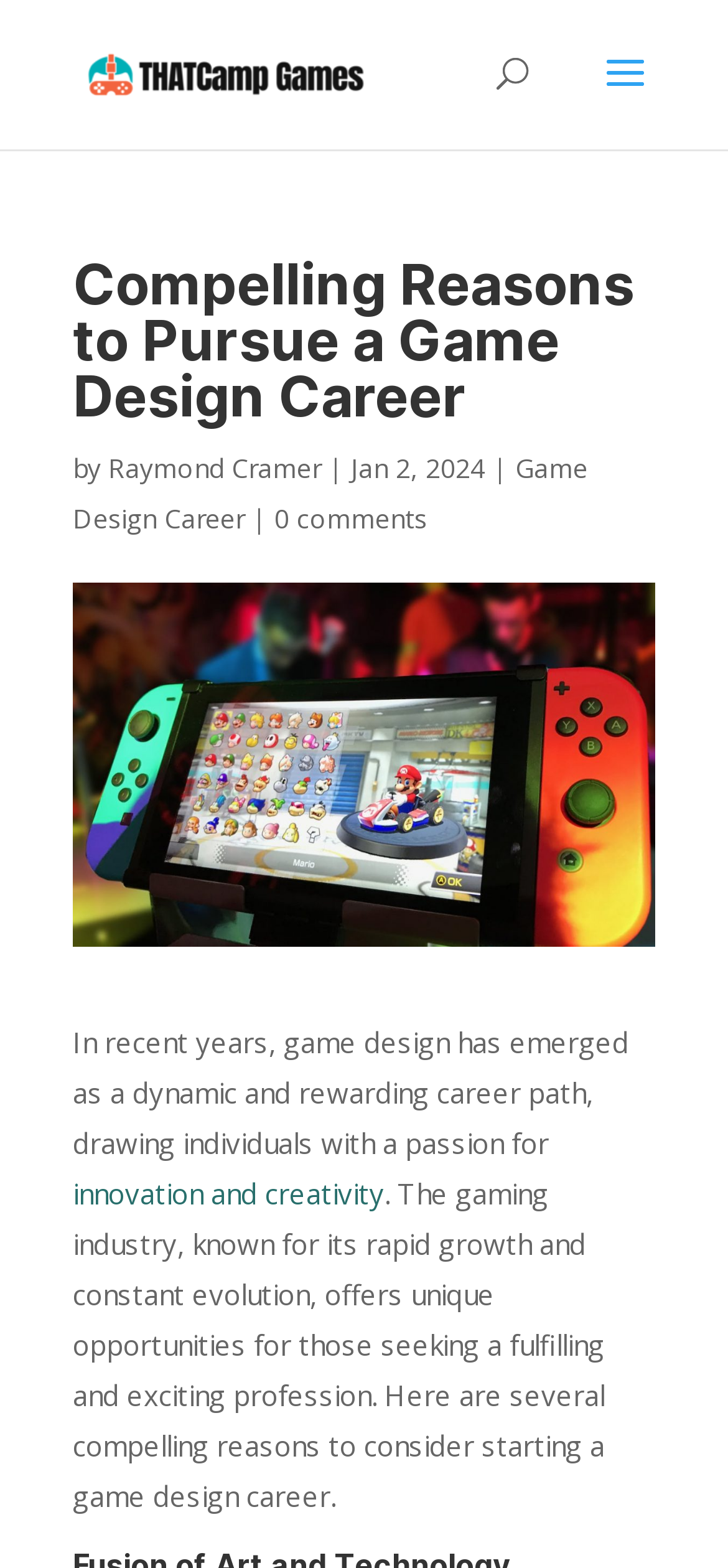Provide the bounding box coordinates in the format (top-left x, top-left y, bottom-right x, bottom-right y). All values are floating point numbers between 0 and 1. Determine the bounding box coordinate of the UI element described as: Game Design Career

[0.1, 0.287, 0.808, 0.342]